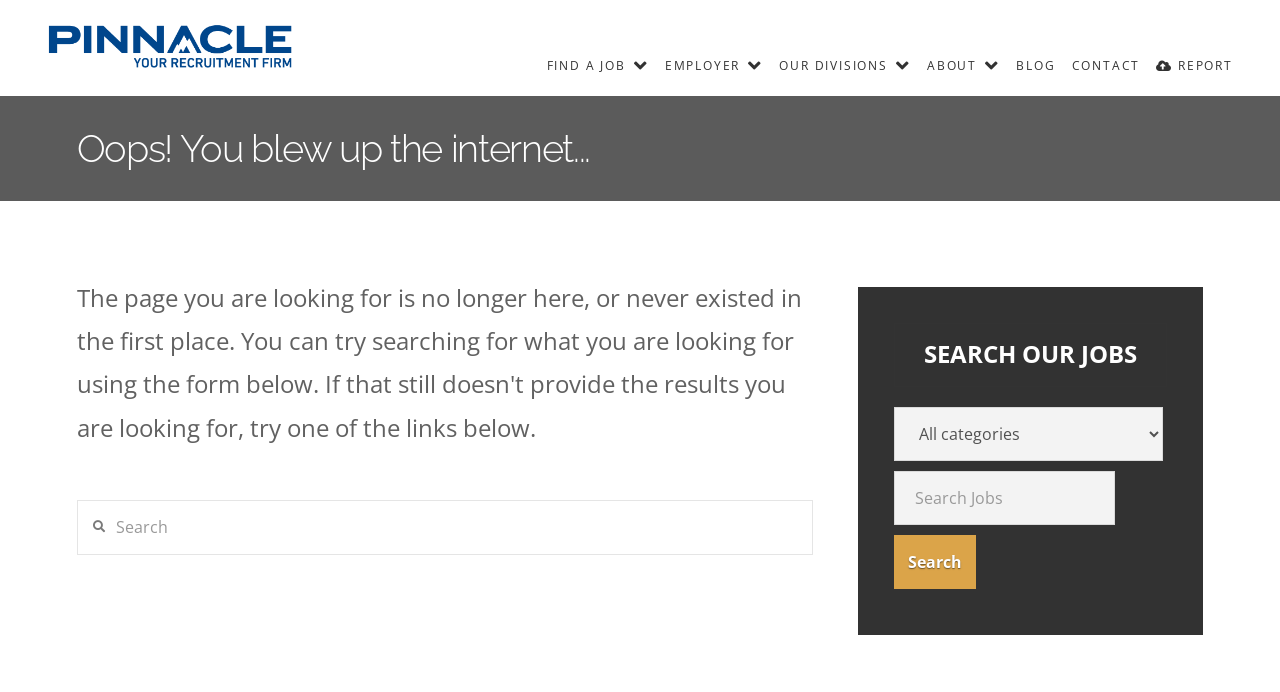Identify the bounding box coordinates of the region I need to click to complete this instruction: "Search for a job".

[0.698, 0.588, 0.912, 0.866]